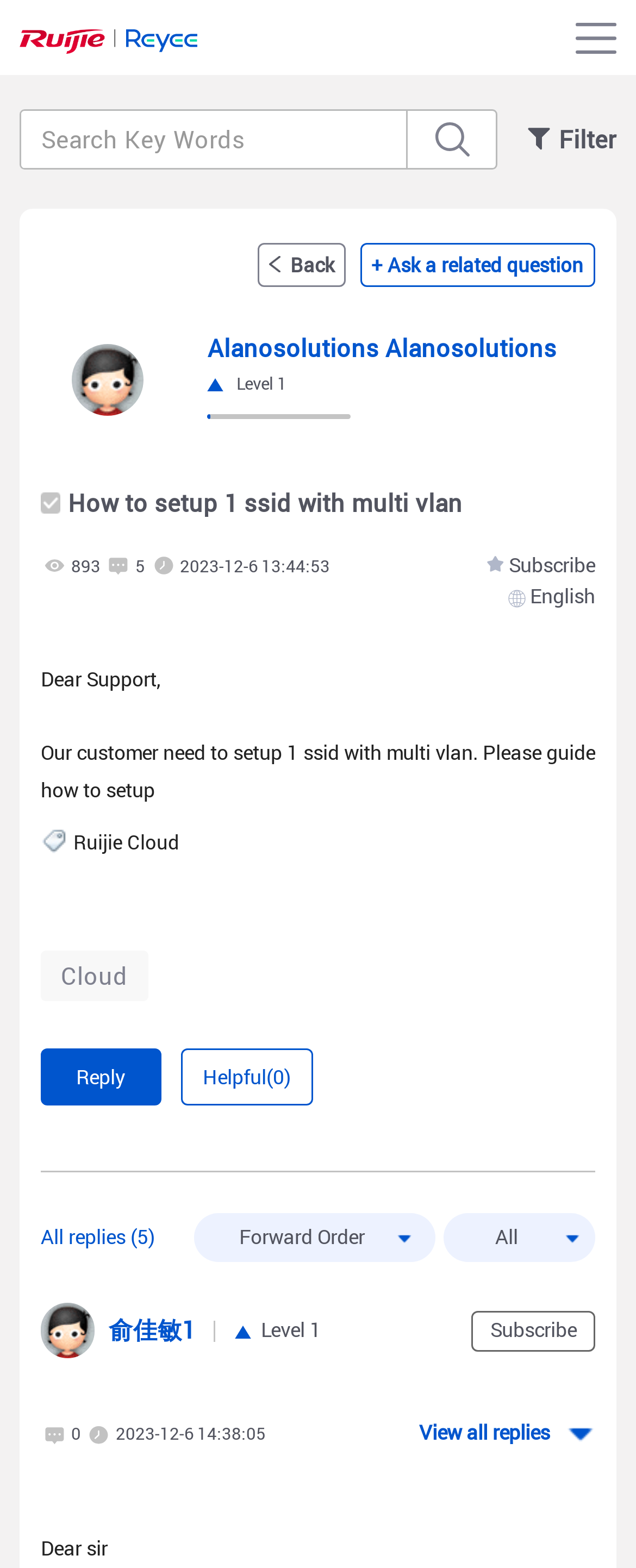How many replies are there to the original question?
Please answer the question with as much detail as possible using the screenshot.

I found the link element with text 'All replies (5)' which indicates that there are 5 replies to the original question.